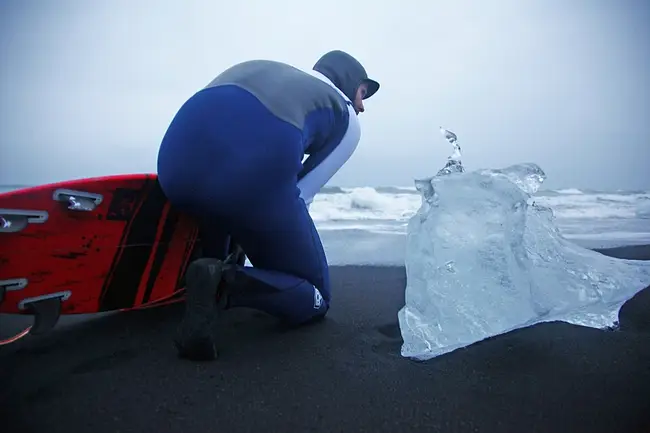What is the purpose of the surfer's wetsuit?
Based on the image, give a one-word or short phrase answer.

To provide warmth and protection